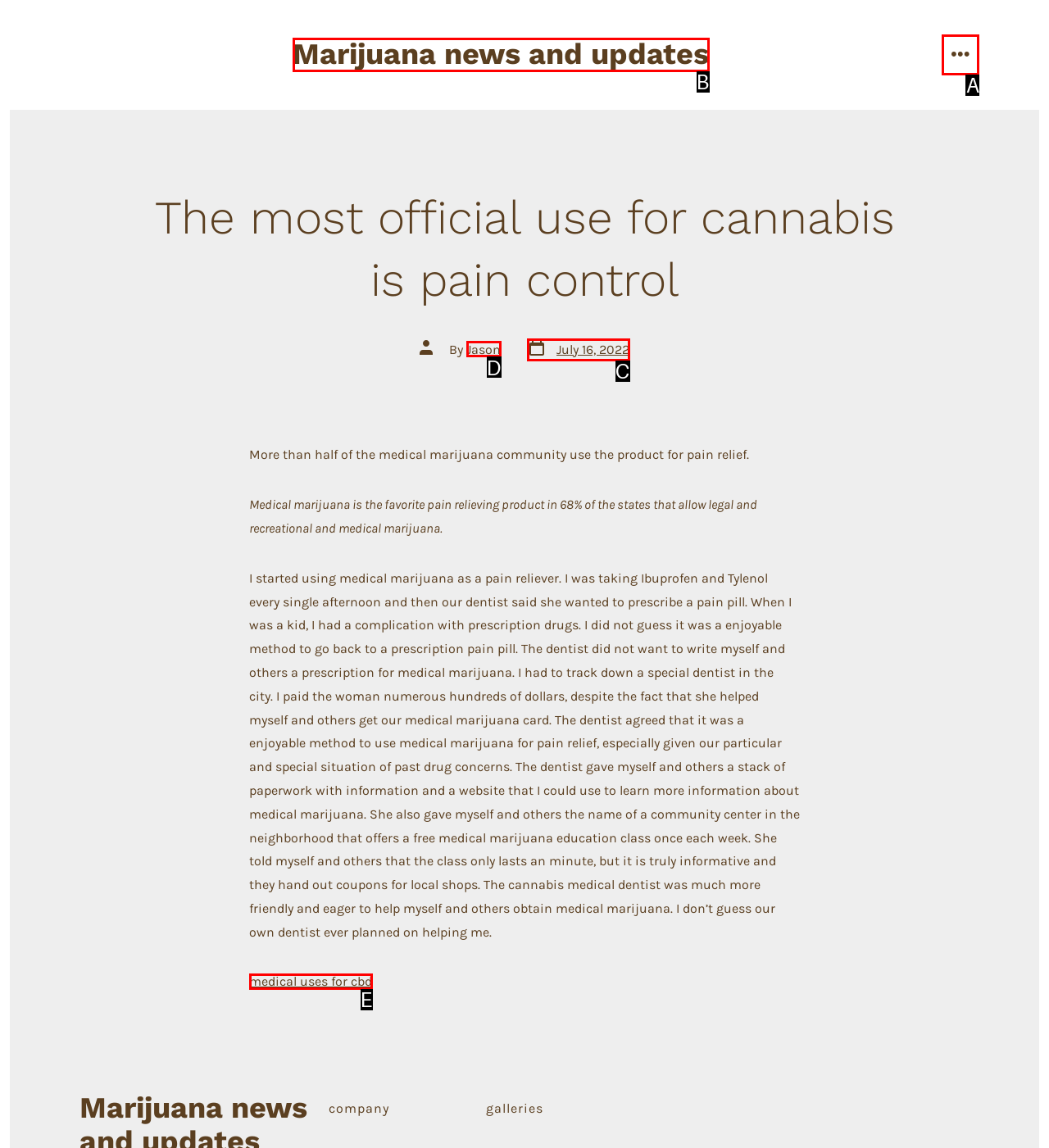Tell me which option best matches this description: Marijuana news and updates
Answer with the letter of the matching option directly from the given choices.

B